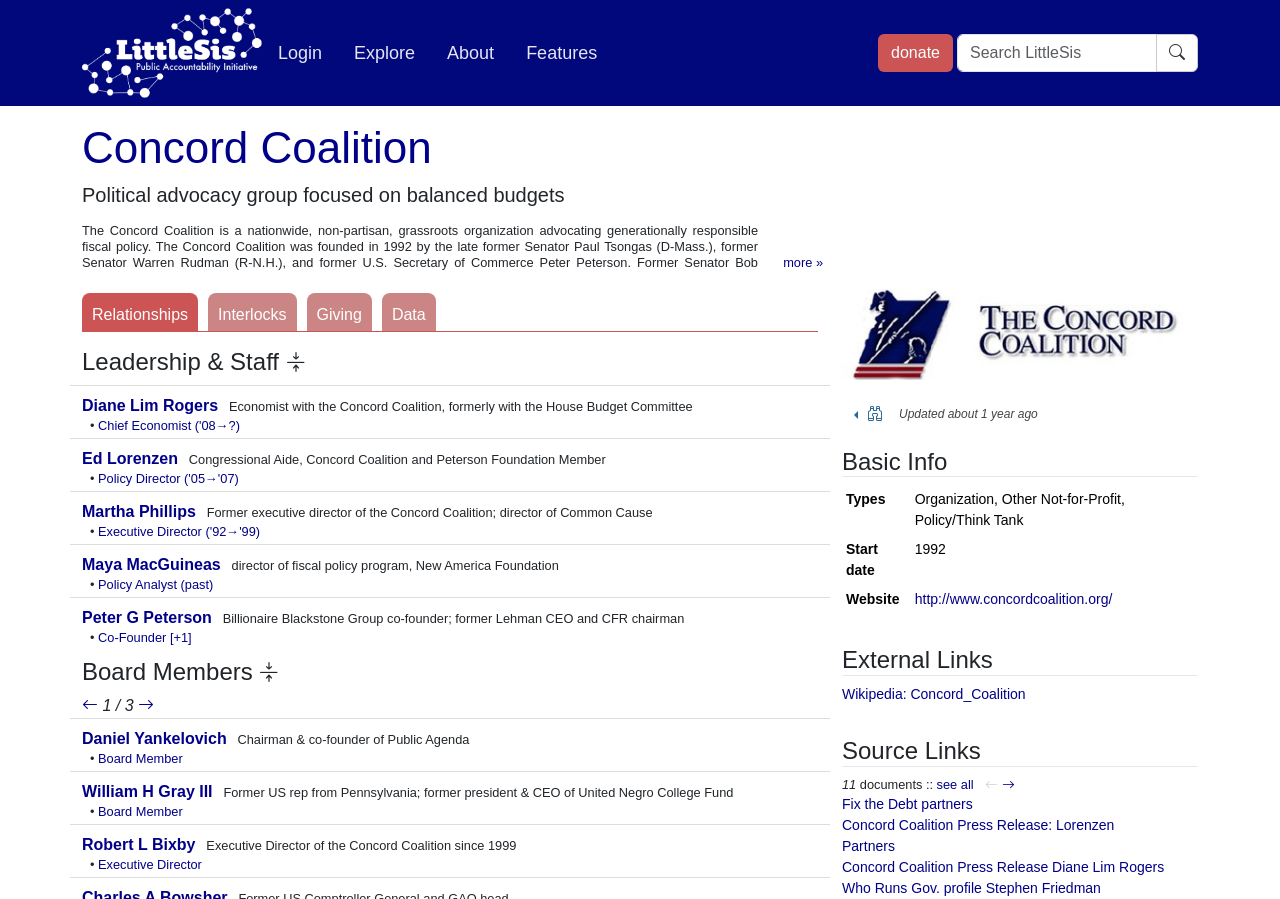Pinpoint the bounding box coordinates of the clickable area needed to execute the instruction: "Search for something in LittleSis". The coordinates should be specified as four float numbers between 0 and 1, i.e., [left, top, right, bottom].

[0.748, 0.038, 0.936, 0.08]